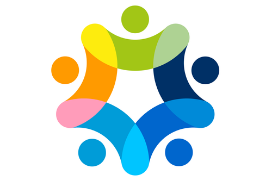Describe all the elements in the image with great detail.

The image depicts a vibrant and colorful logo that symbolizes inclusivity and community, featuring interconnected circles in various bright colors such as yellow, green, blue, pink, and orange. This logo represents efforts towards enhancing accessibility and support for students, particularly those with disabilities and chronic illnesses. The logo is part of a broader initiative by the Counseling Center for Students with Disabilities and with Chronic Illnesses, which focuses on providing confidential counseling and resources to ensure equal participation in educational settings. The design visually conveys a sense of unity and collaboration, reflecting the center's commitment to fostering an inclusive environment where all students have the opportunity to thrive.